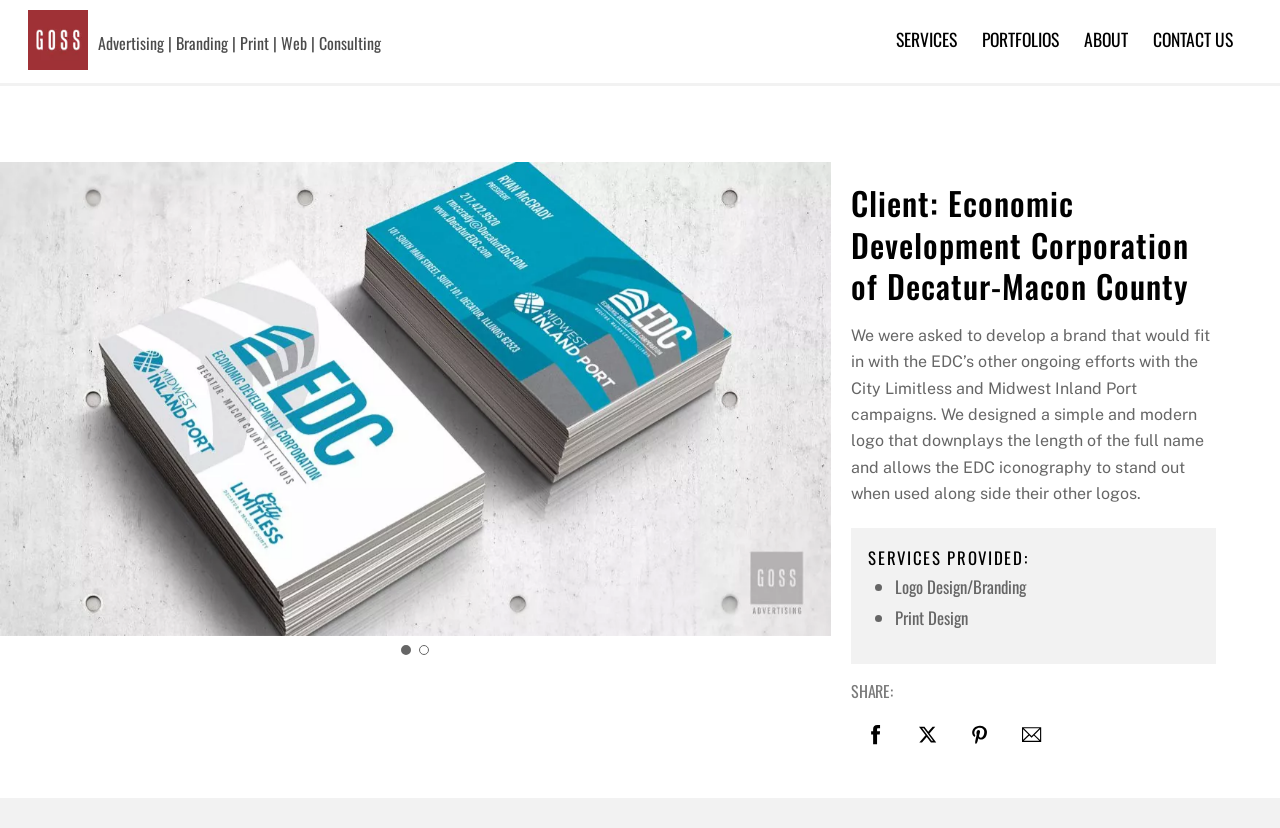Using the given description, provide the bounding box coordinates formatted as (top-left x, top-left y, bottom-right x, bottom-right y), with all values being floating point numbers between 0 and 1. Description: About

[0.839, 0.018, 0.89, 0.075]